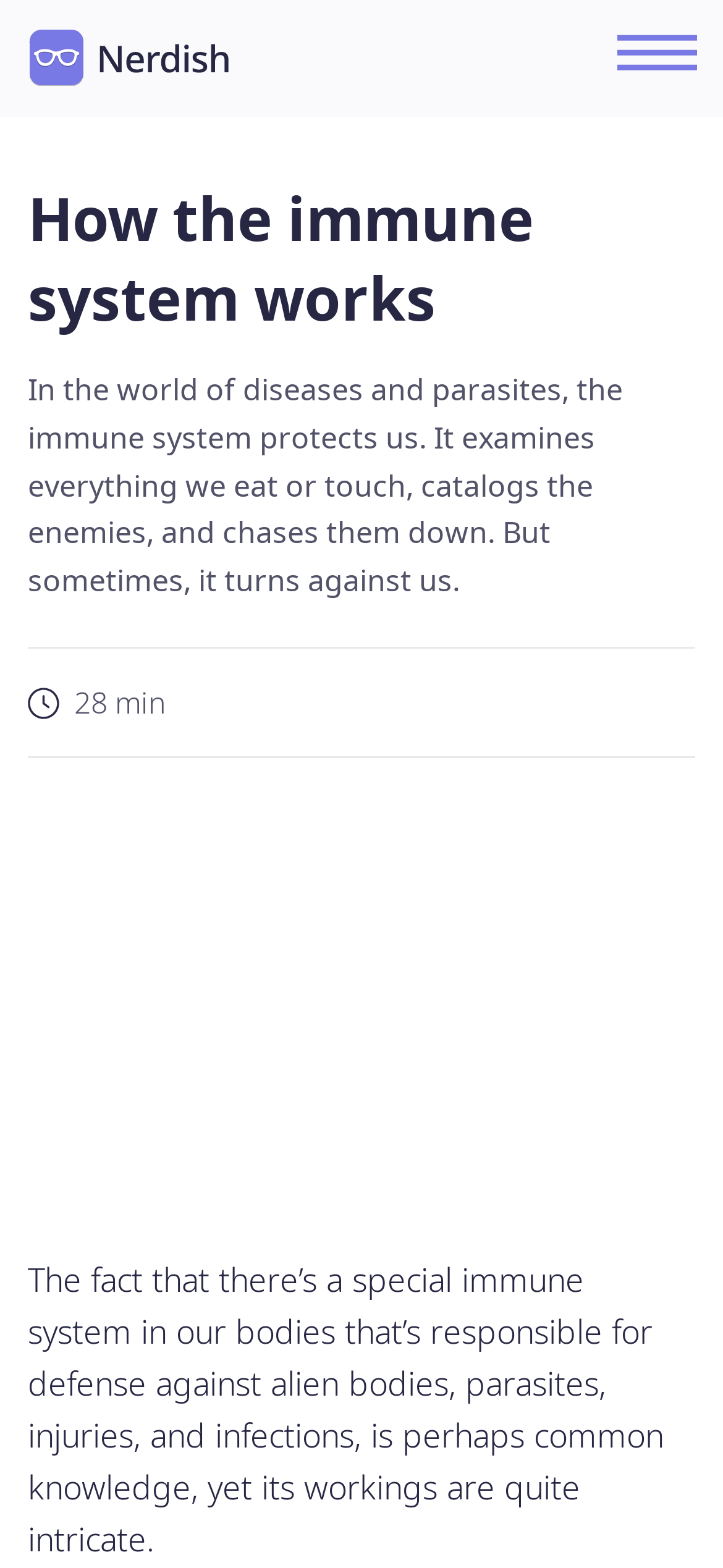Provide a short answer to the following question with just one word or phrase: How long does it take to read the article?

28 min